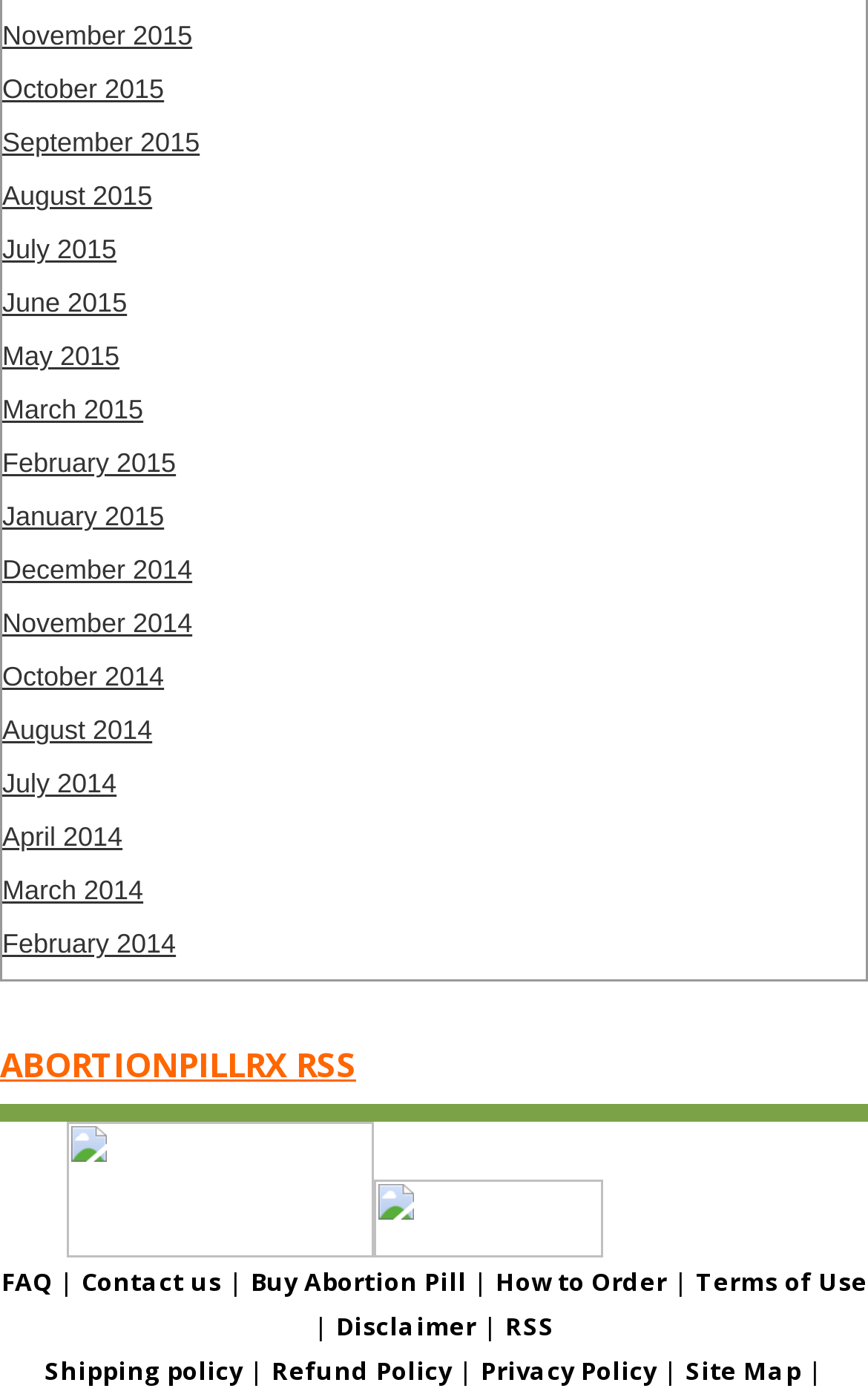Identify the bounding box coordinates for the element you need to click to achieve the following task: "Buy Abortion Pill". The coordinates must be four float values ranging from 0 to 1, formatted as [left, top, right, bottom].

[0.288, 0.907, 0.537, 0.931]